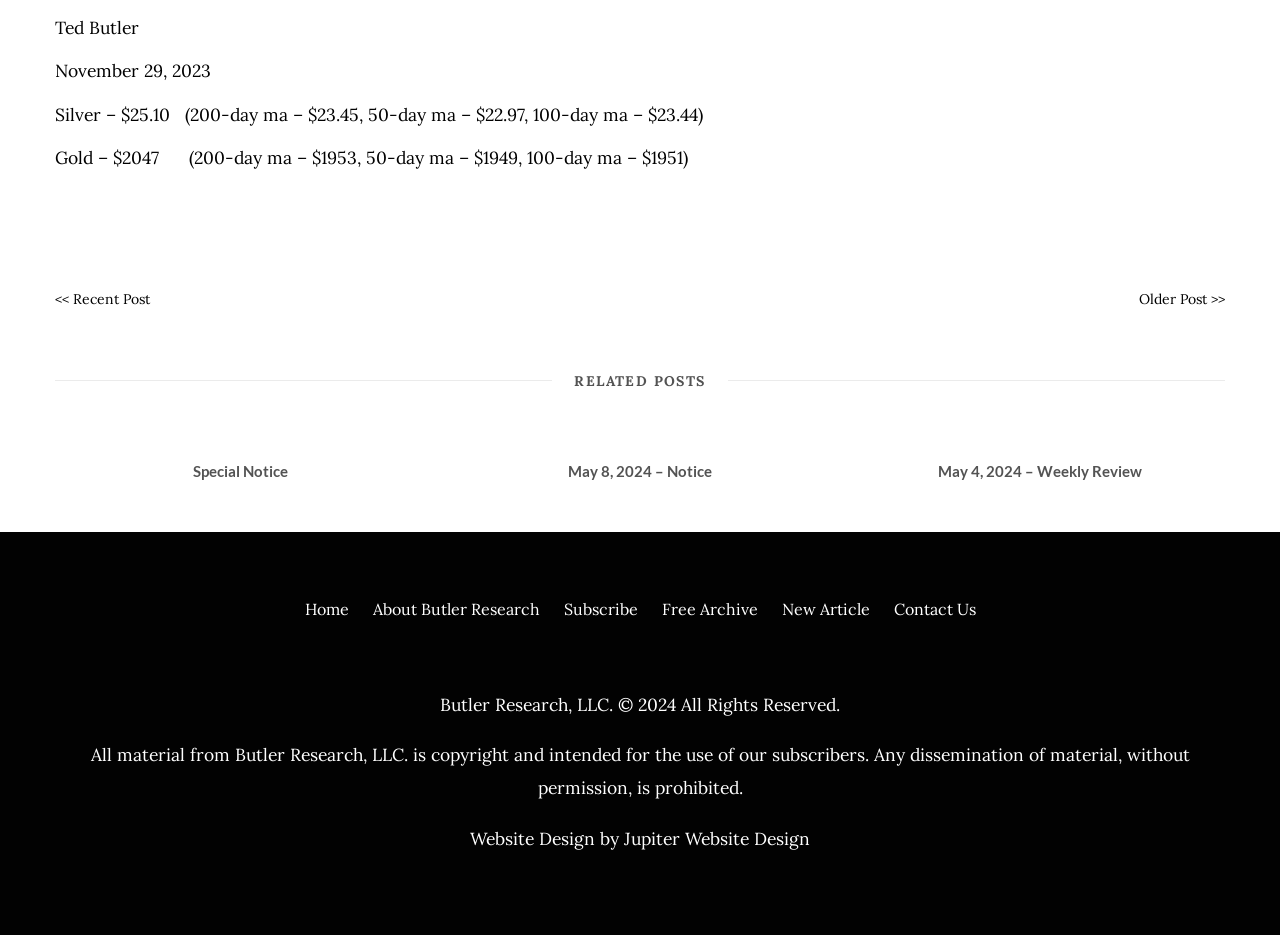How many related posts are listed?
Look at the image and answer with only one word or phrase.

3